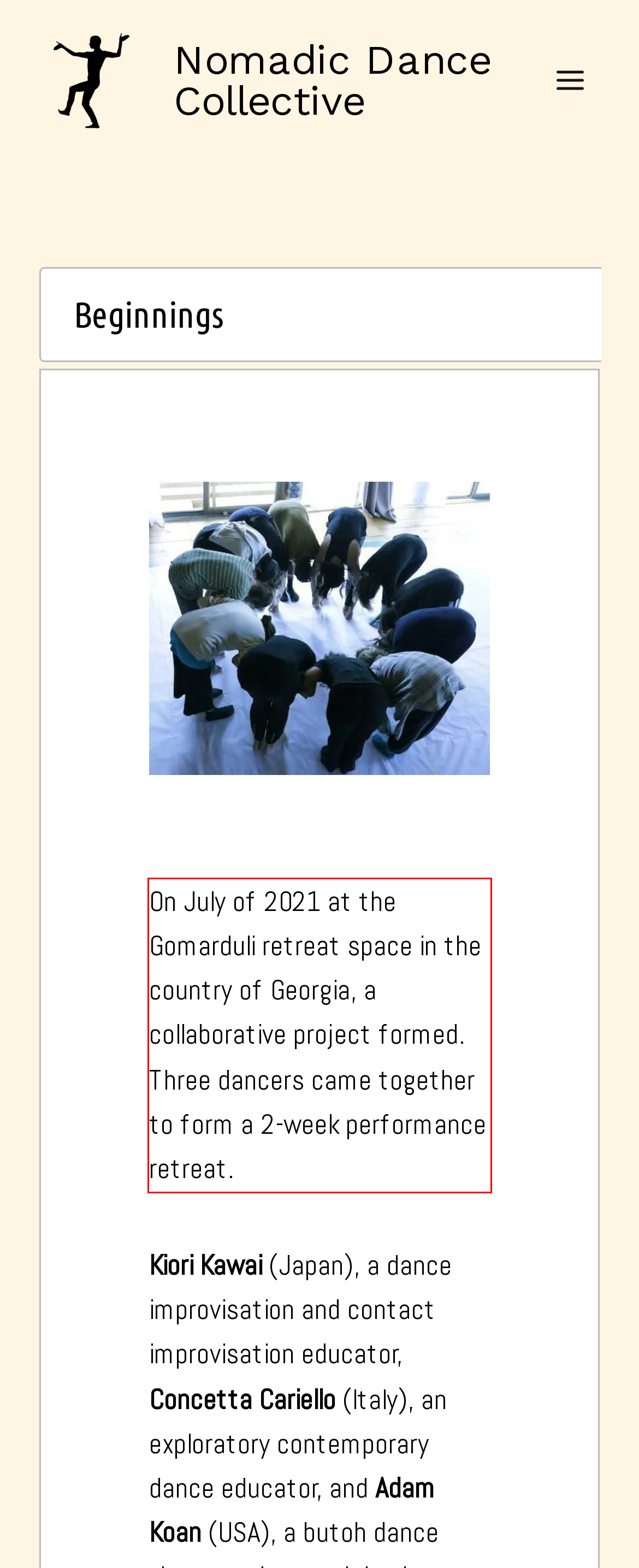In the screenshot of the webpage, find the red bounding box and perform OCR to obtain the text content restricted within this red bounding box.

On July of 2021 at the Gomarduli retreat space in the country of Georgia, a collaborative project formed. Three dancers came together to form a 2-week performance retreat.